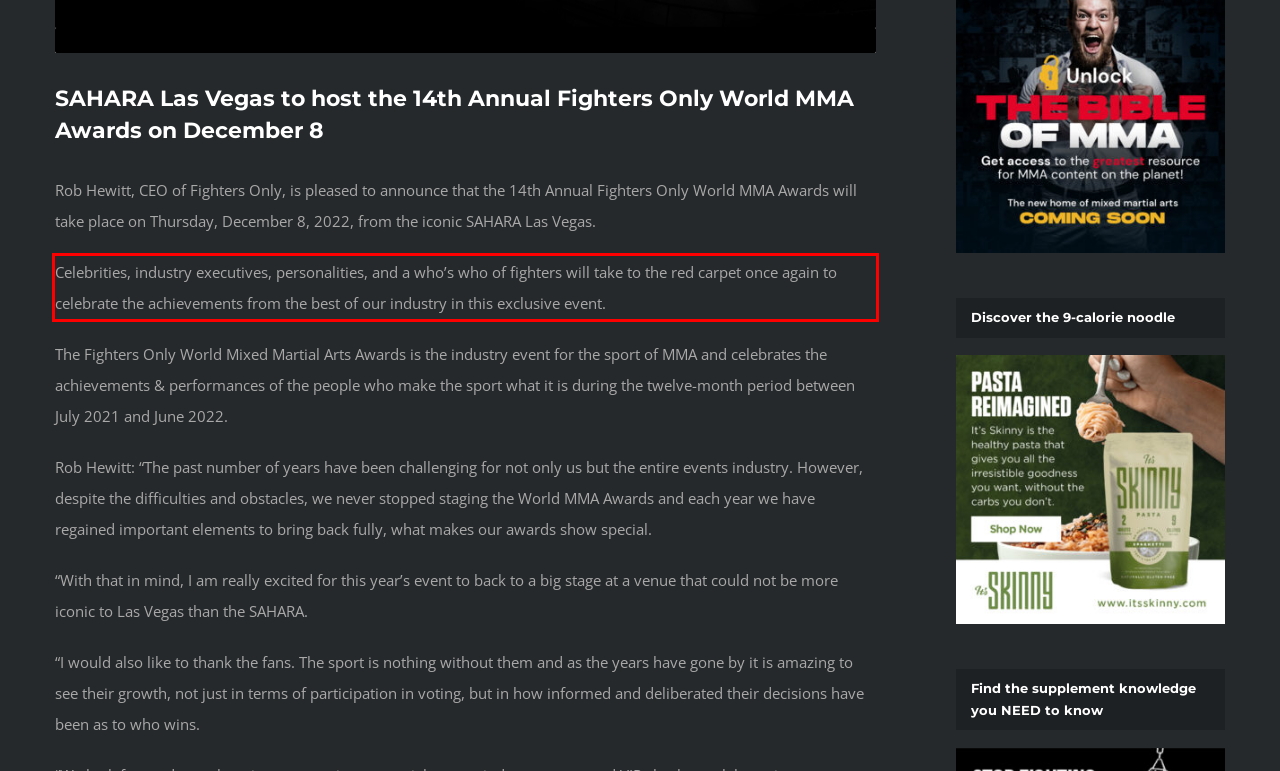Inspect the webpage screenshot that has a red bounding box and use OCR technology to read and display the text inside the red bounding box.

Celebrities, industry executives, personalities, and a who’s who of fighters will take to the red carpet once again to celebrate the achievements from the best of our industry in this exclusive event.